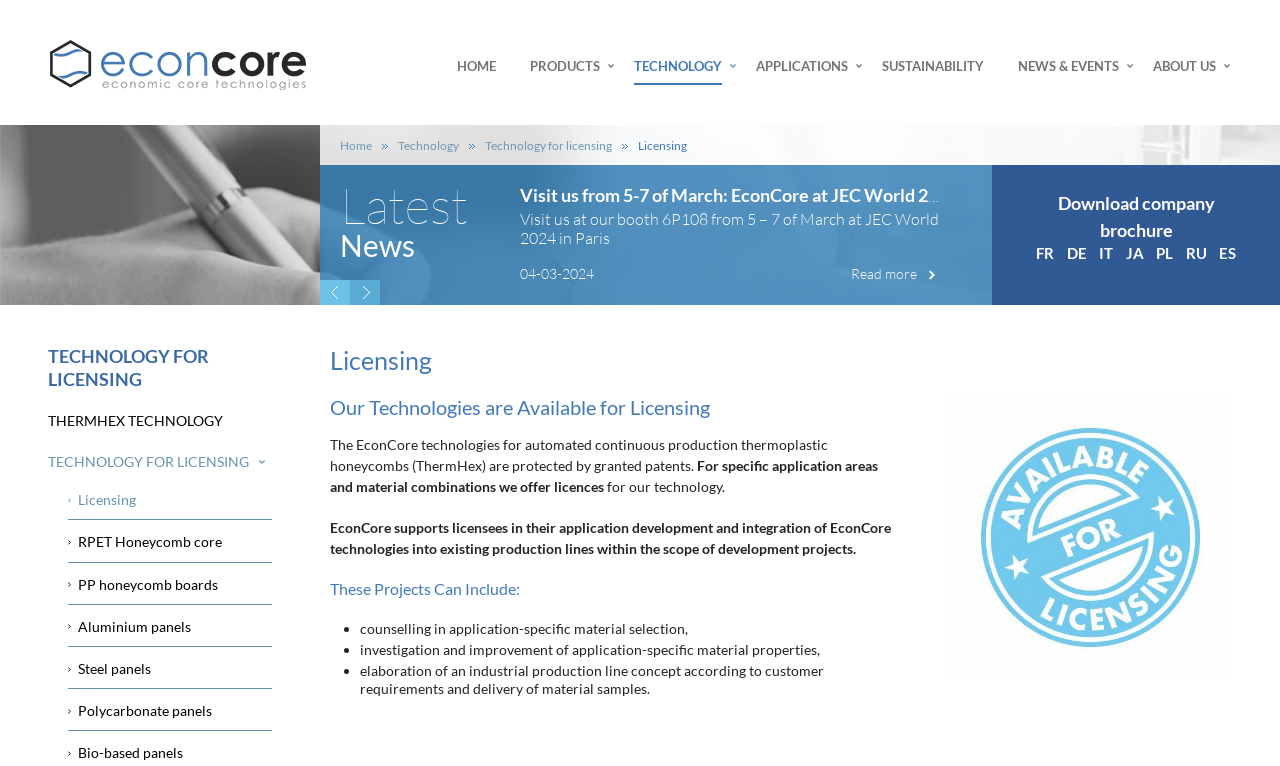Specify the bounding box coordinates of the region I need to click to perform the following instruction: "Switch to the French language". The coordinates must be four float numbers in the range of 0 to 1, i.e., [left, top, right, bottom].

[0.806, 0.319, 0.827, 0.342]